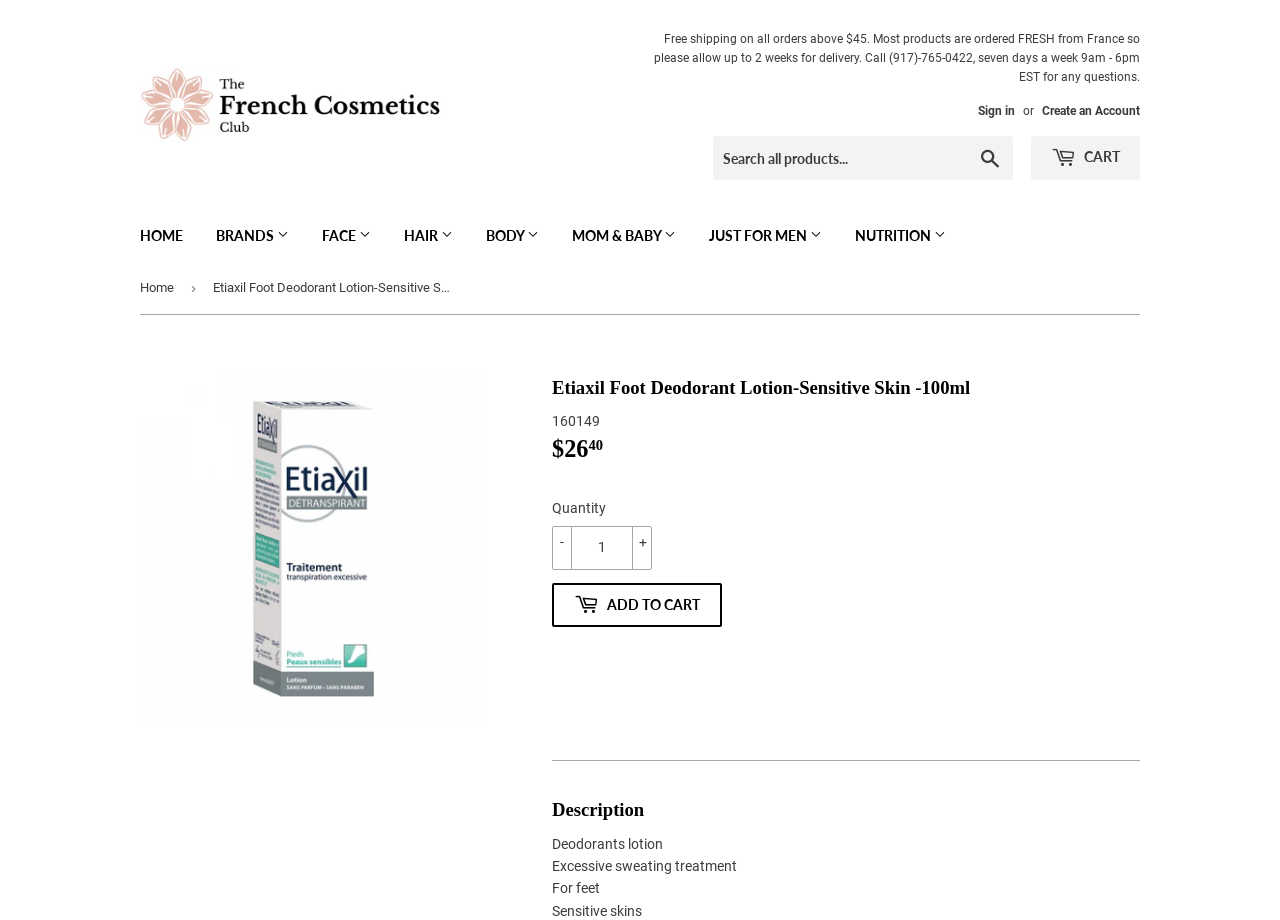What is the brand of the product?
Using the image provided, answer with just one word or phrase.

Etiaxil